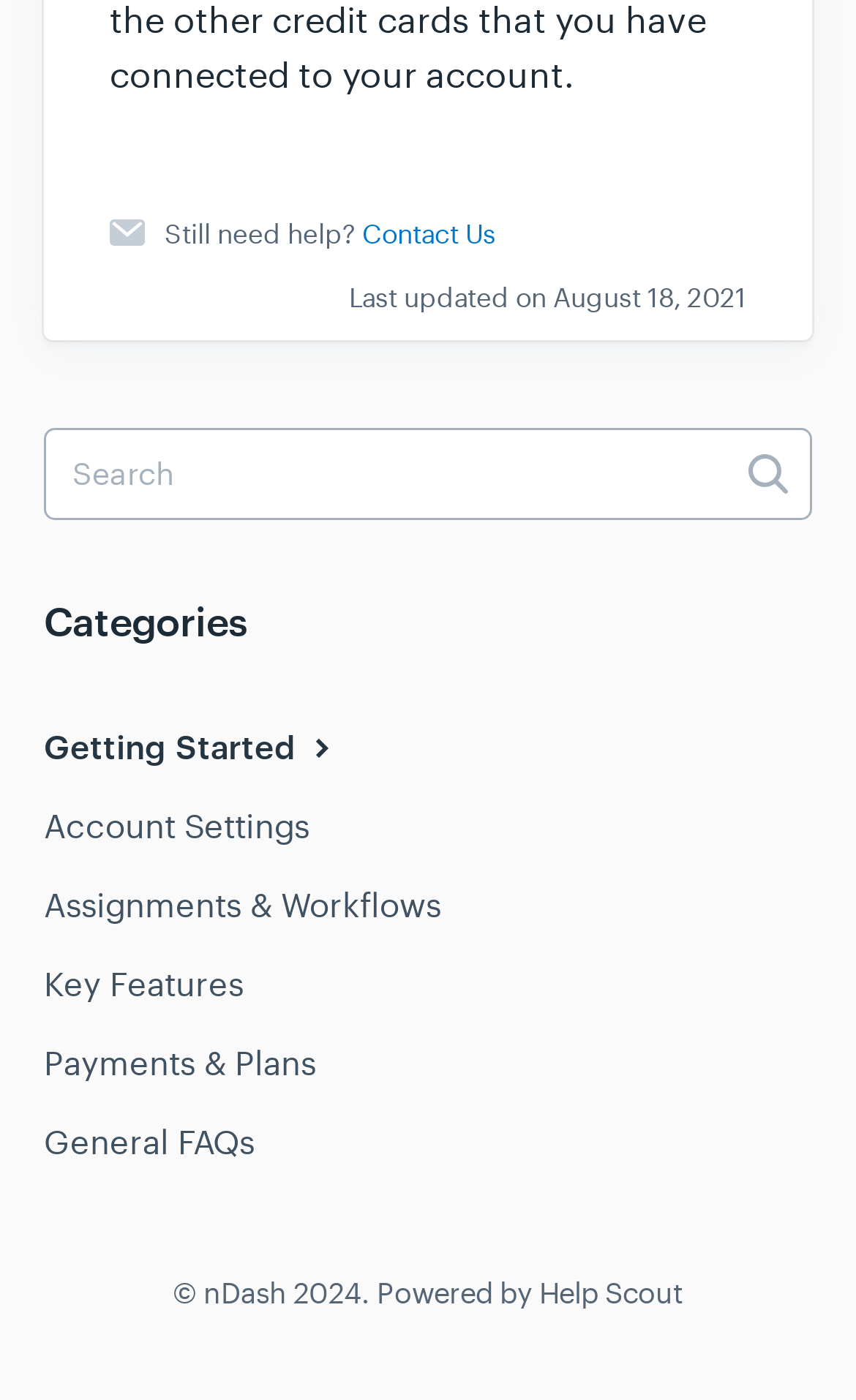Utilize the information from the image to answer the question in detail:
Who powers the webpage?

I found the information about who powers the webpage by looking at the footer section, which says 'Powered by Help Scout'.